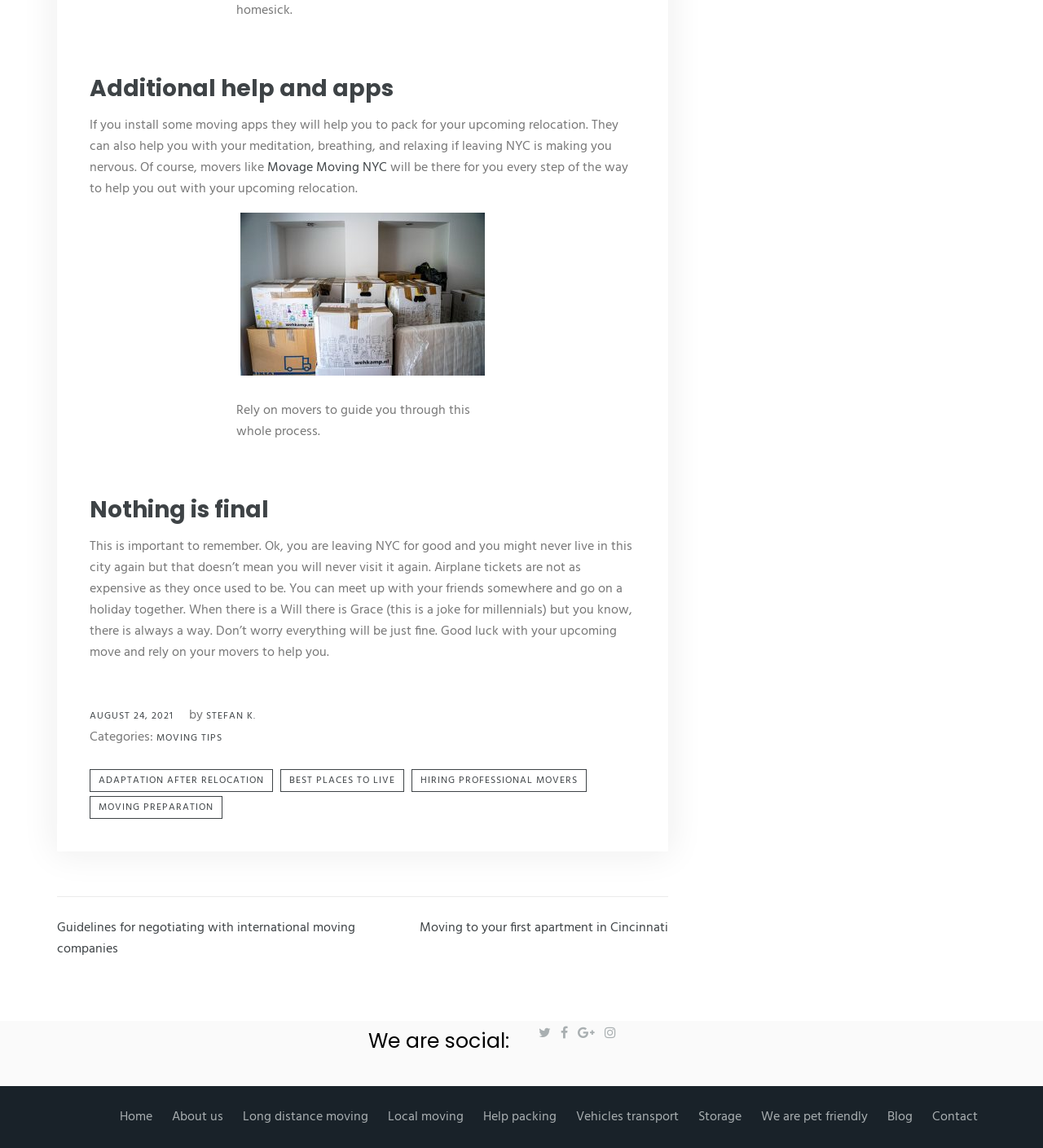Find the bounding box coordinates for the area that must be clicked to perform this action: "Click on 'Movage Moving NYC'".

[0.256, 0.137, 0.371, 0.155]